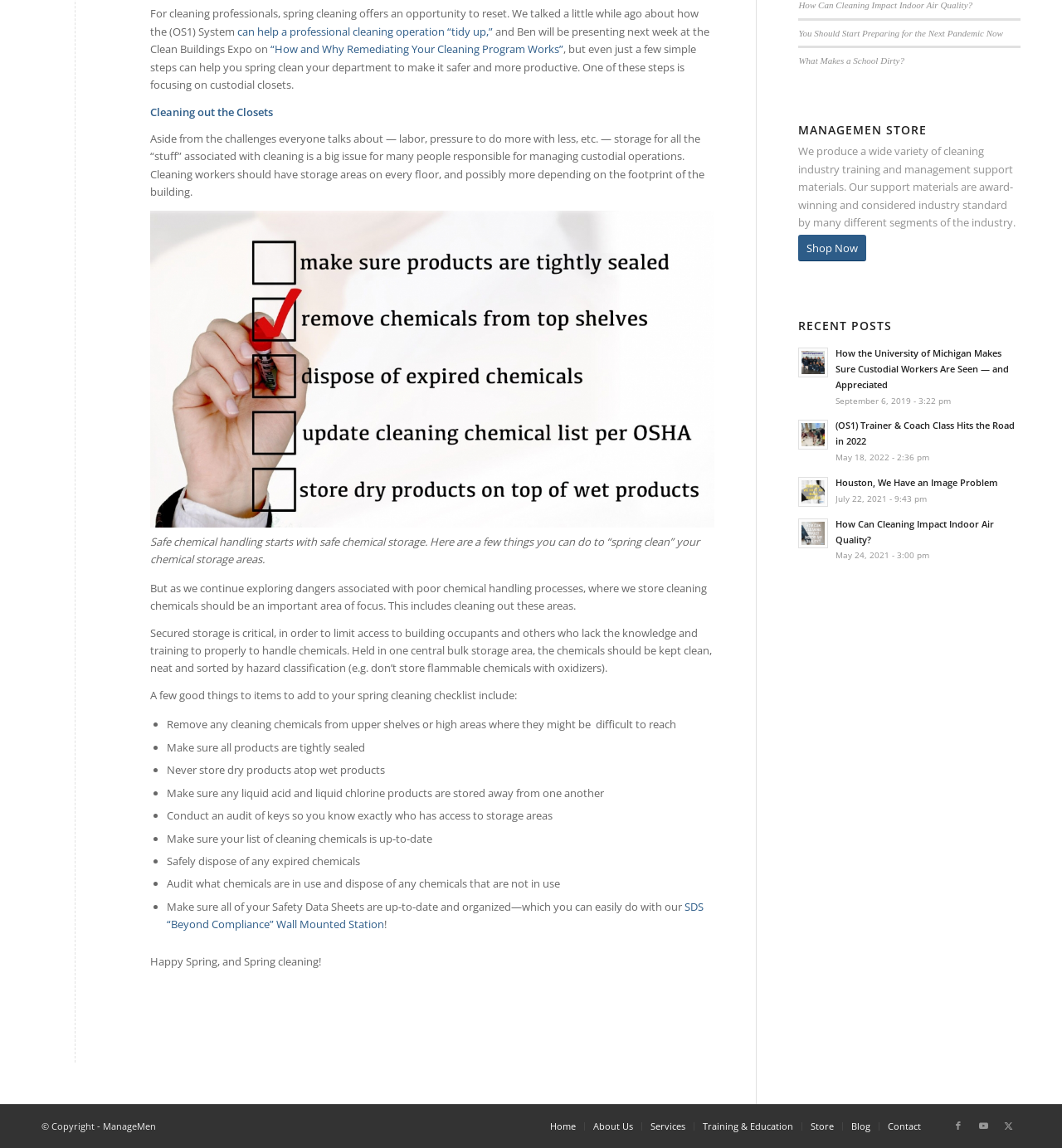Based on the provided description, "Training & Education", find the bounding box of the corresponding UI element in the screenshot.

[0.662, 0.976, 0.747, 0.986]